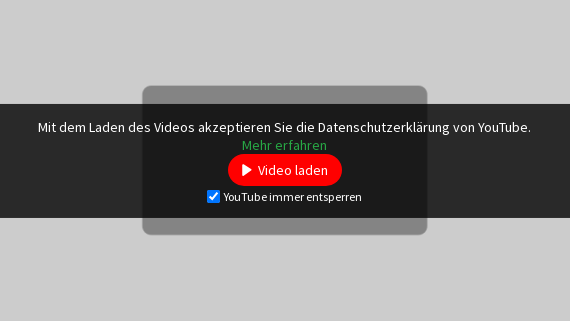What is the purpose of the checkbox?
Refer to the image and answer the question using a single word or phrase.

To bypass this prompt in future